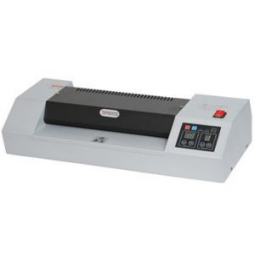What is the purpose of the feeding slot?
Utilize the information in the image to give a detailed answer to the question.

The caption states that the black upper section houses the feeding slot, which is essential for inserting pouches or materials to be laminated, making it user-friendly for both professional and personal use.